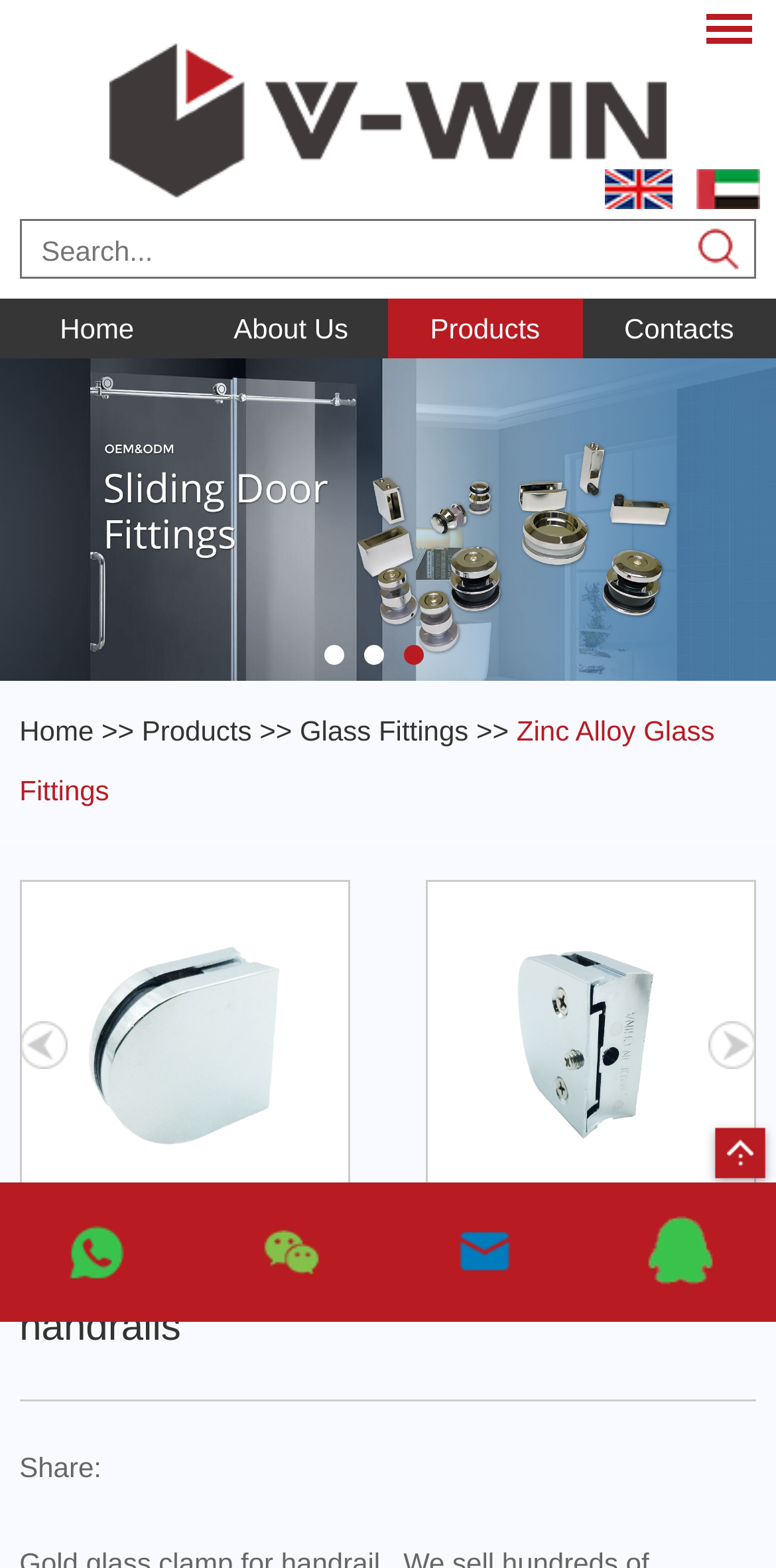Using the information shown in the image, answer the question with as much detail as possible: How many social media sharing links are there?

There are four social media sharing links at the bottom of the webpage, which are represented by small images.